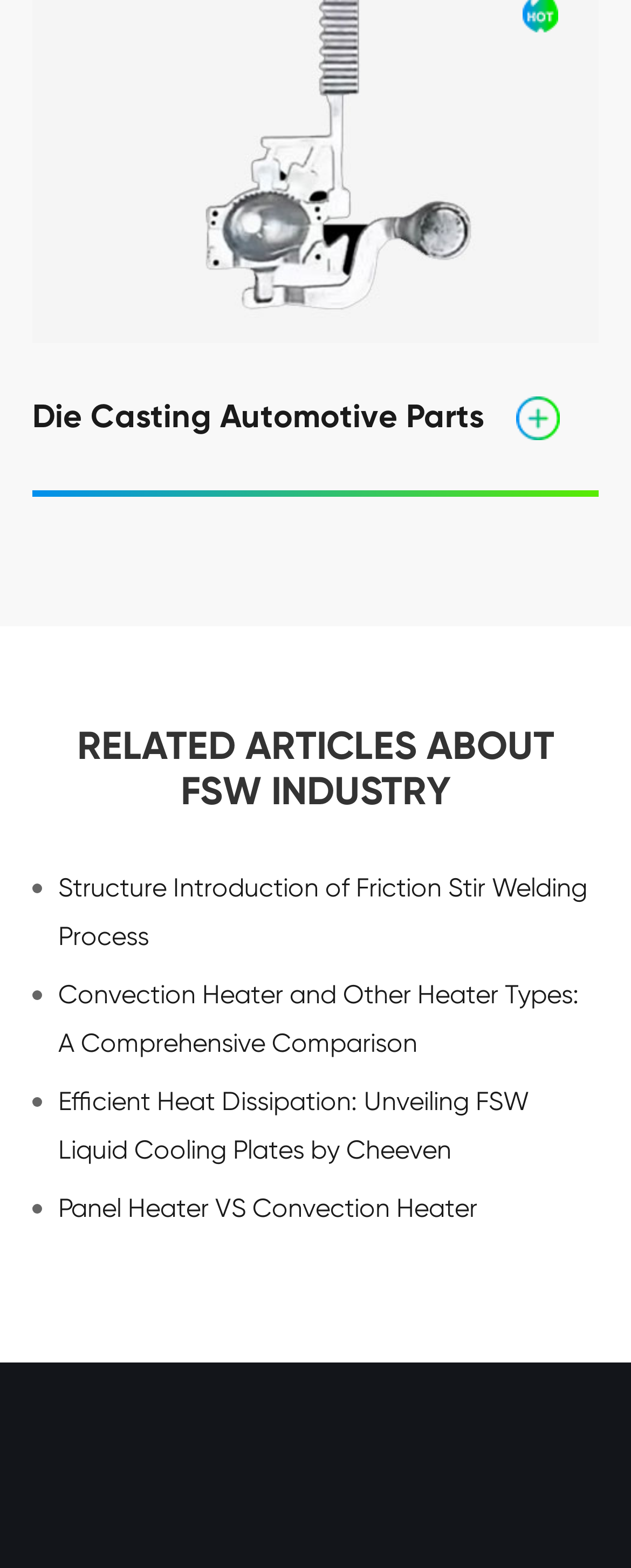What is the purpose of the image on the webpage?
Carefully analyze the image and provide a detailed answer to the question.

The image is likely used for decorative purposes, as it is an image element with the same text as the link 'Die Casting Automotive Parts', and it does not seem to serve any functional purpose.